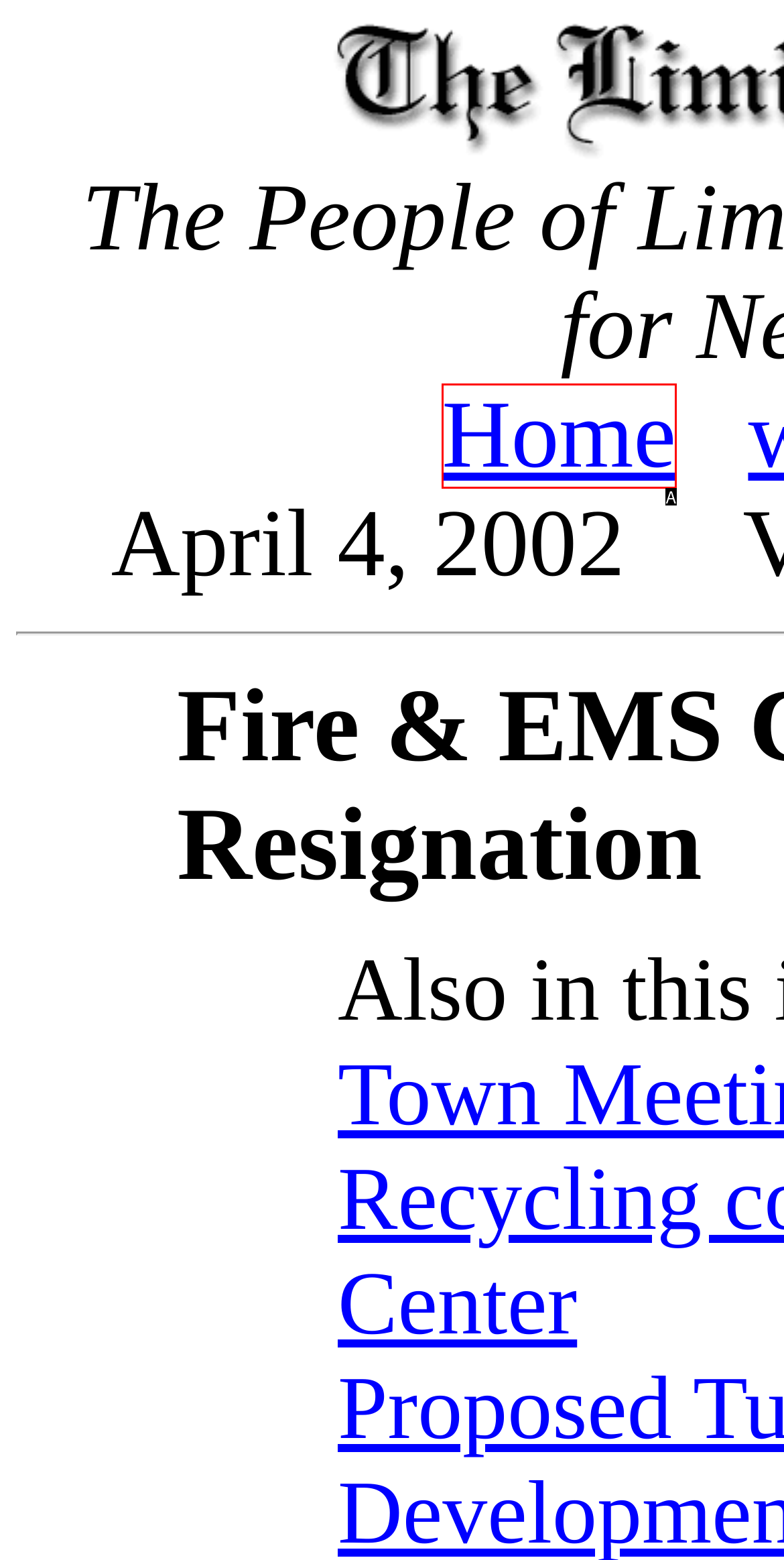Determine which option fits the following description: Home
Answer with the corresponding option's letter directly.

A